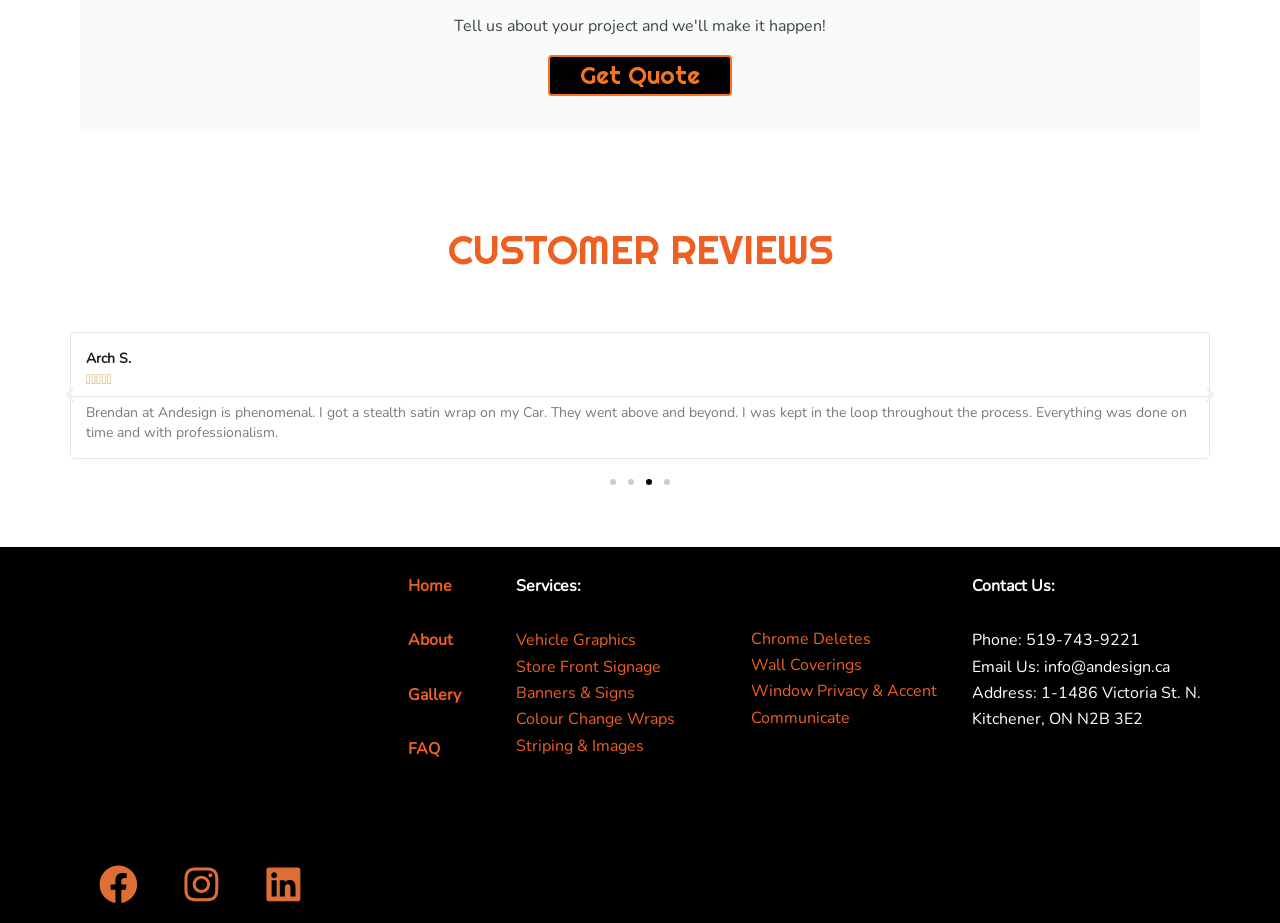What services are offered by the company?
Carefully examine the image and provide a detailed answer to the question.

The company offers various services, including Vehicle Graphics, Store Front Signage, Banners & Signs, Colour Change Wraps, Striping & Images, Chrome Deletes, Wall Coverings, Window Privacy & Accent, and more, which are listed under the 'Services' section on the webpage.